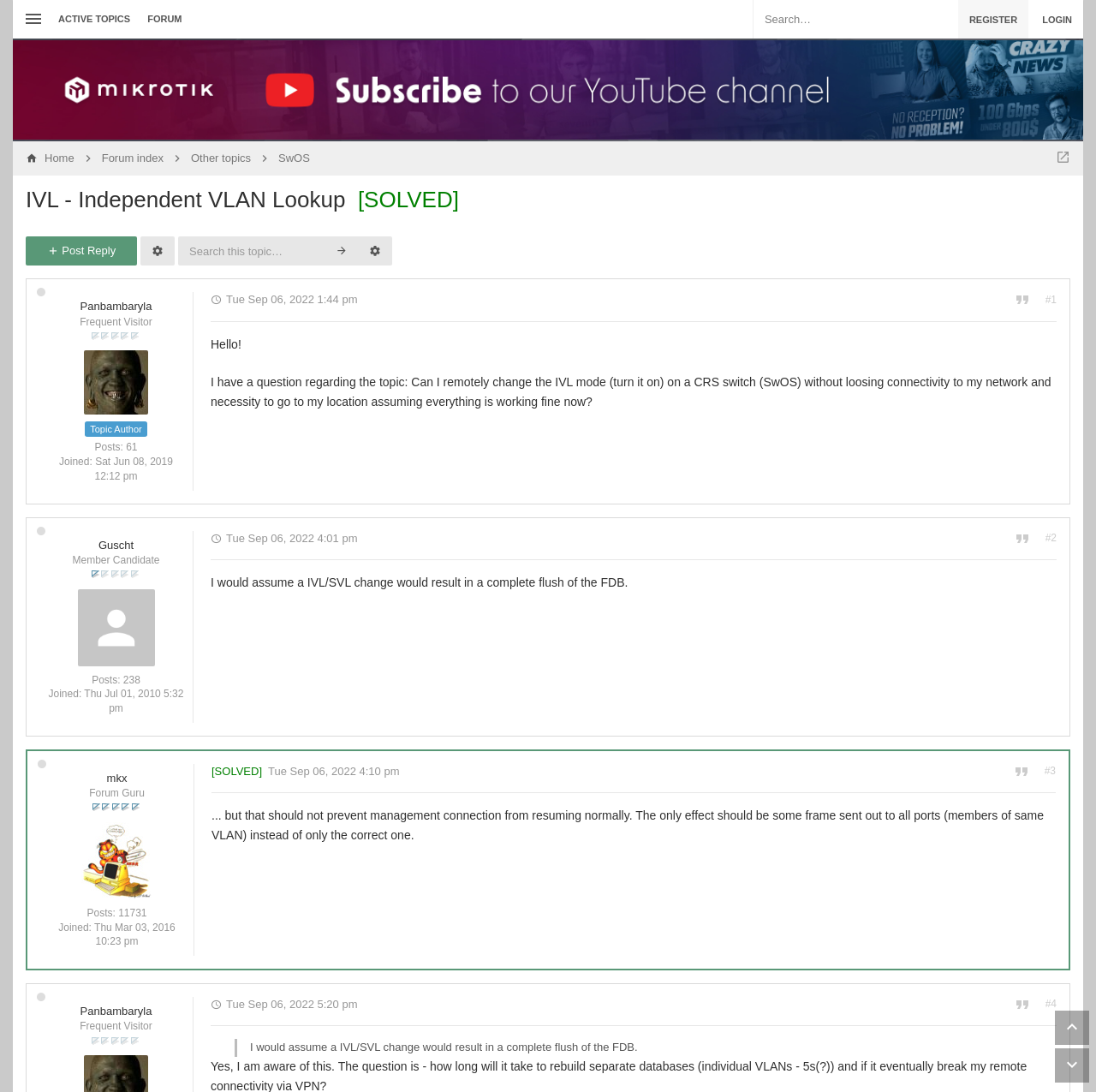Please identify the bounding box coordinates for the region that you need to click to follow this instruction: "Search for keywords".

[0.687, 0.0, 0.874, 0.035]